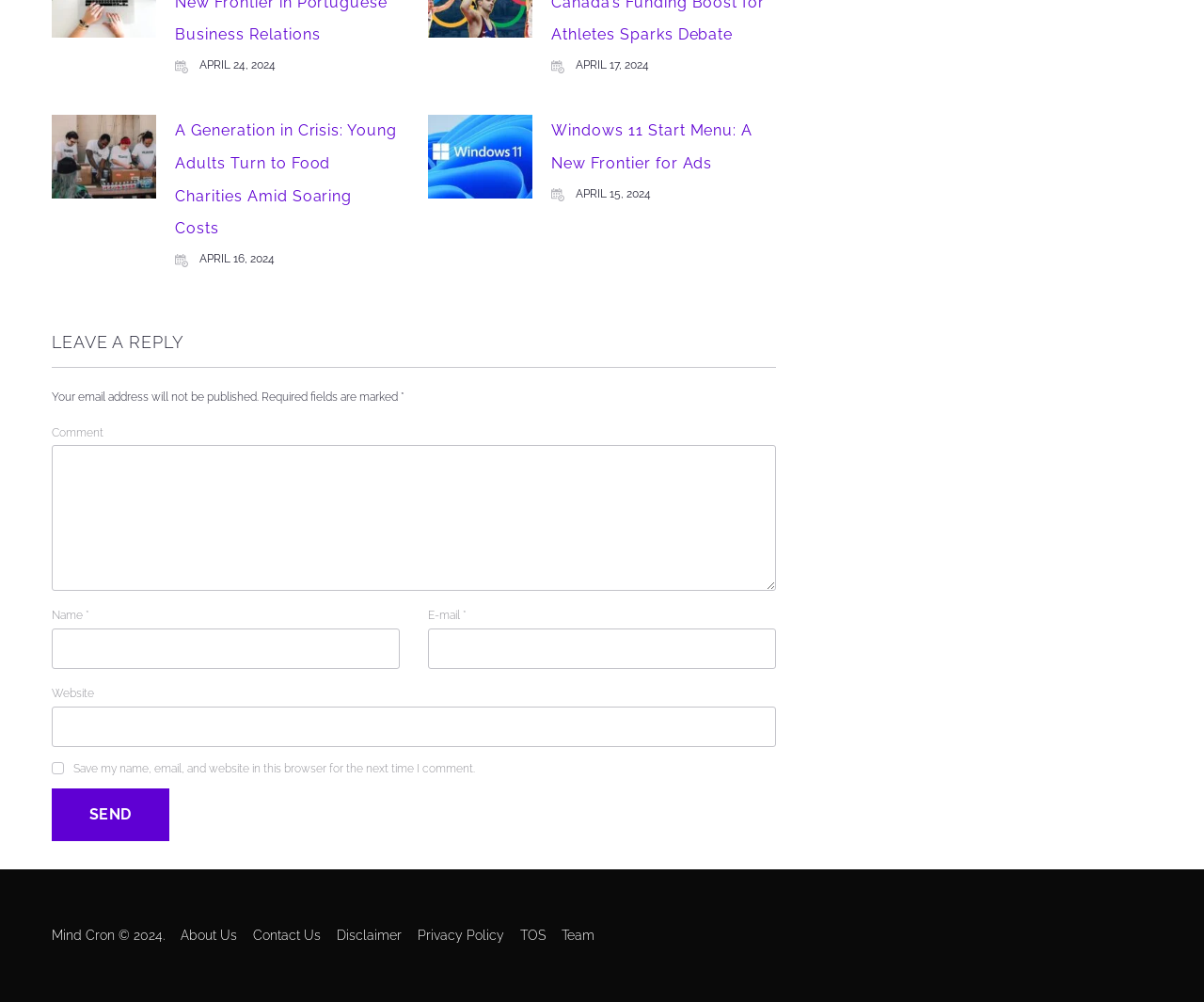How many links are in the footer of the page?
Based on the screenshot, provide your answer in one word or phrase.

5